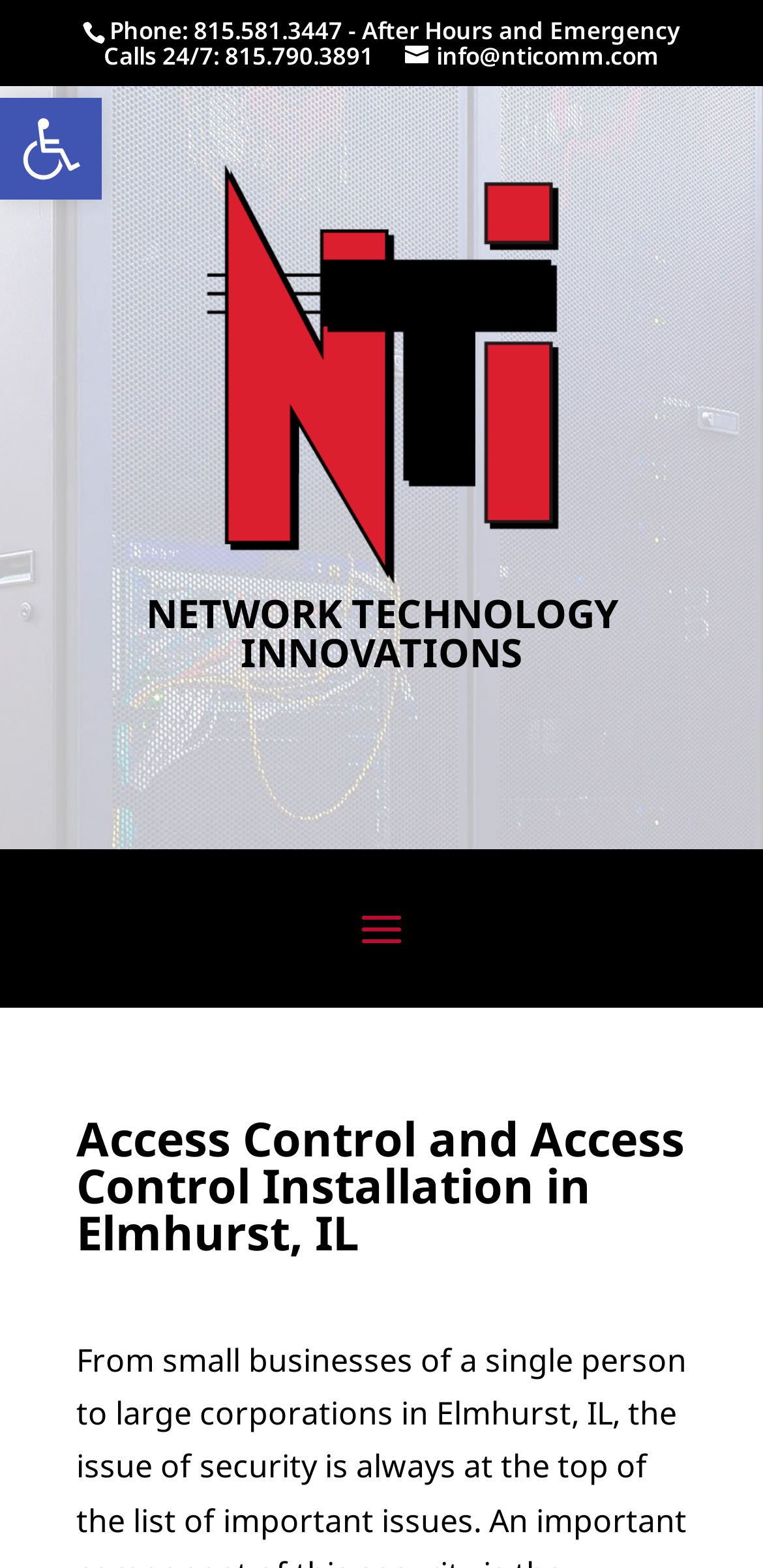Can you find and provide the main heading text of this webpage?

Access Control and Access Control Installation in Elmhurst, IL